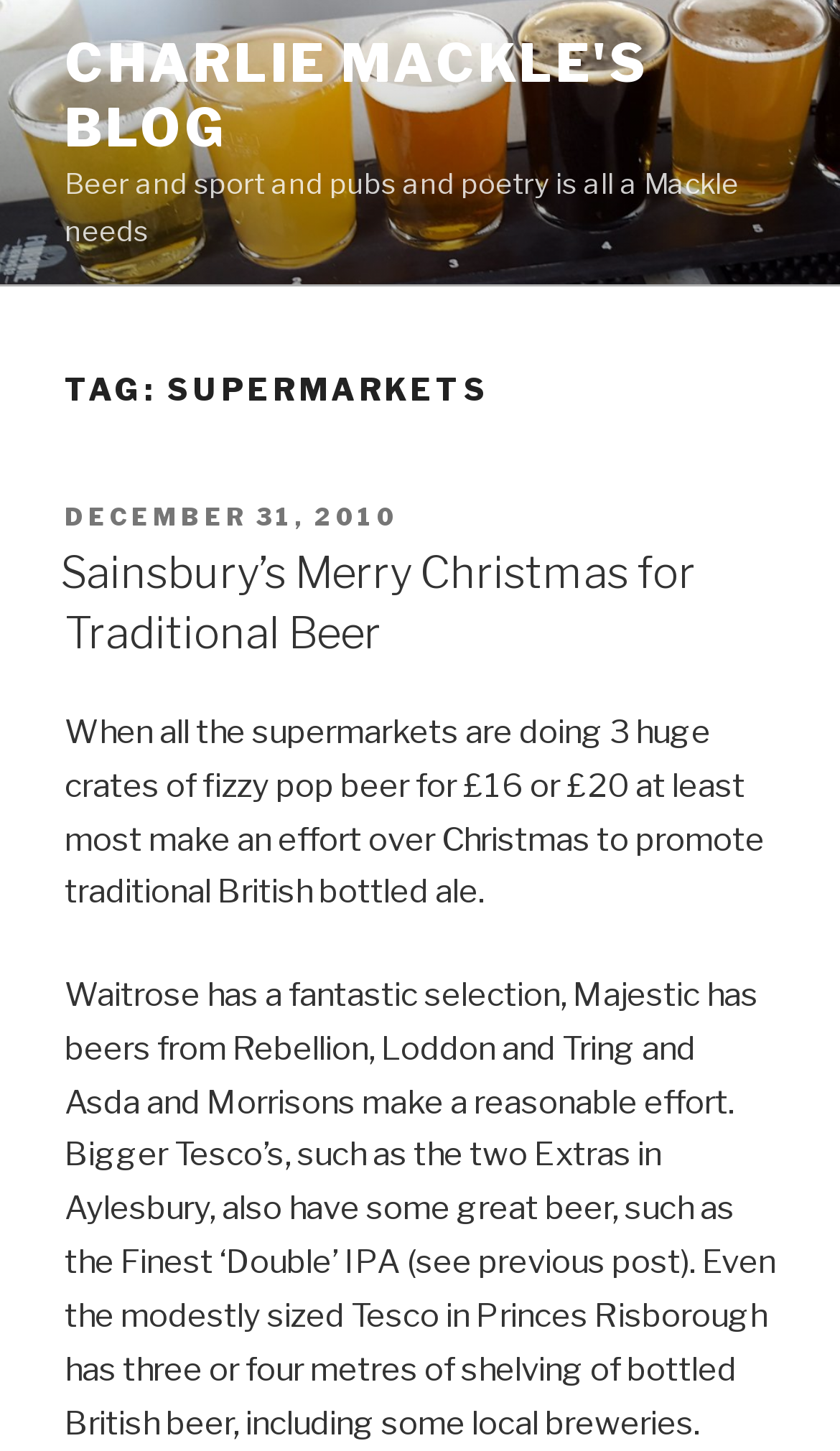What is the name of the beer mentioned in the post?
Please provide a comprehensive answer to the question based on the webpage screenshot.

The name of the beer can be determined by looking at the static text element which mentions 'the Finest ‘Double’ IPA'.